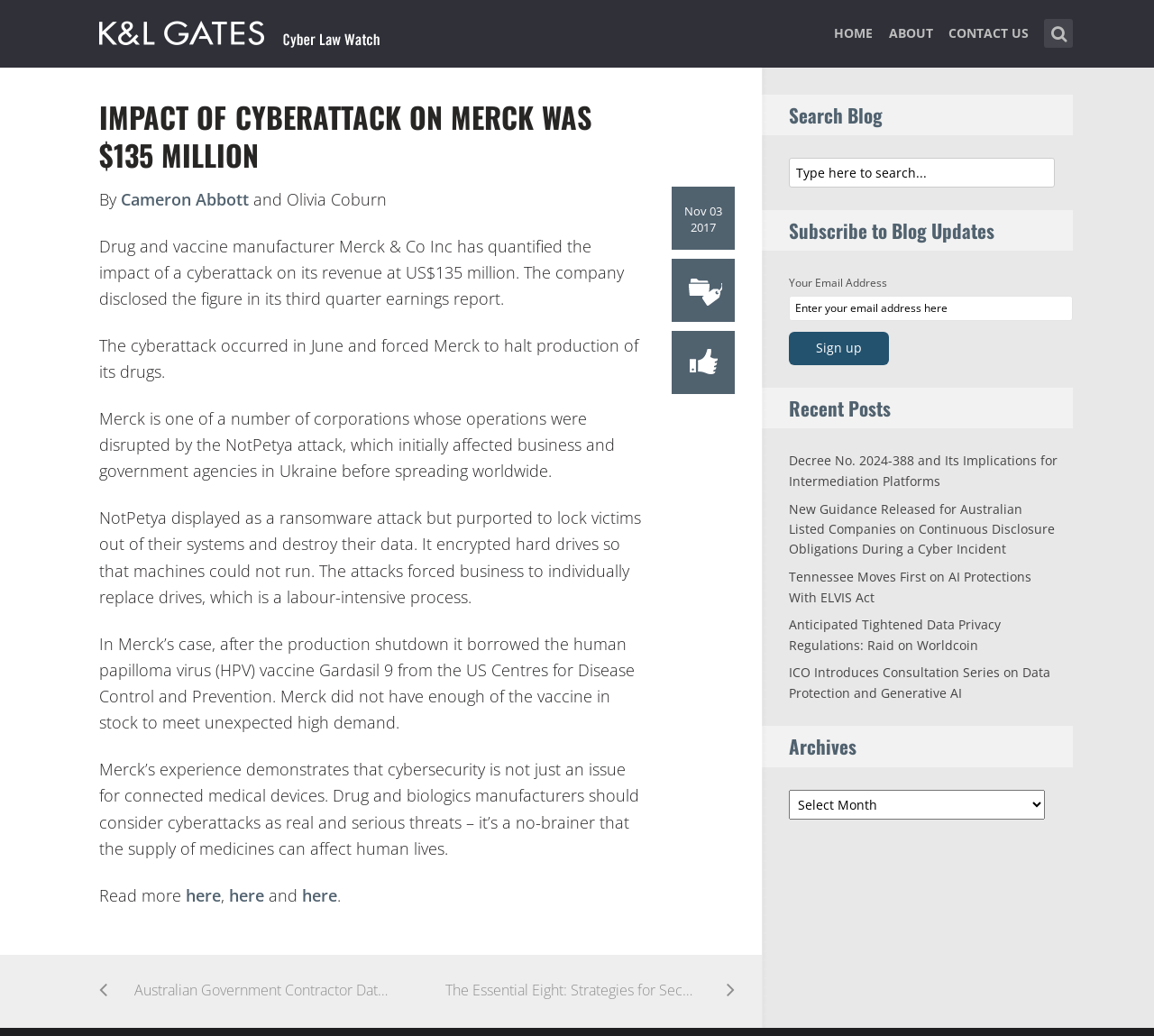What is the impact of the cyberattack on Merck's revenue?
Please provide a comprehensive answer to the question based on the webpage screenshot.

The answer can be found in the article's heading 'IMPACT OF CYBERATTACK ON MERCK WAS $135 MILLION' and also in the text 'Drug and vaccine manufacturer Merck & Co Inc has quantified the impact of a cyberattack on its revenue at US$135 million.'